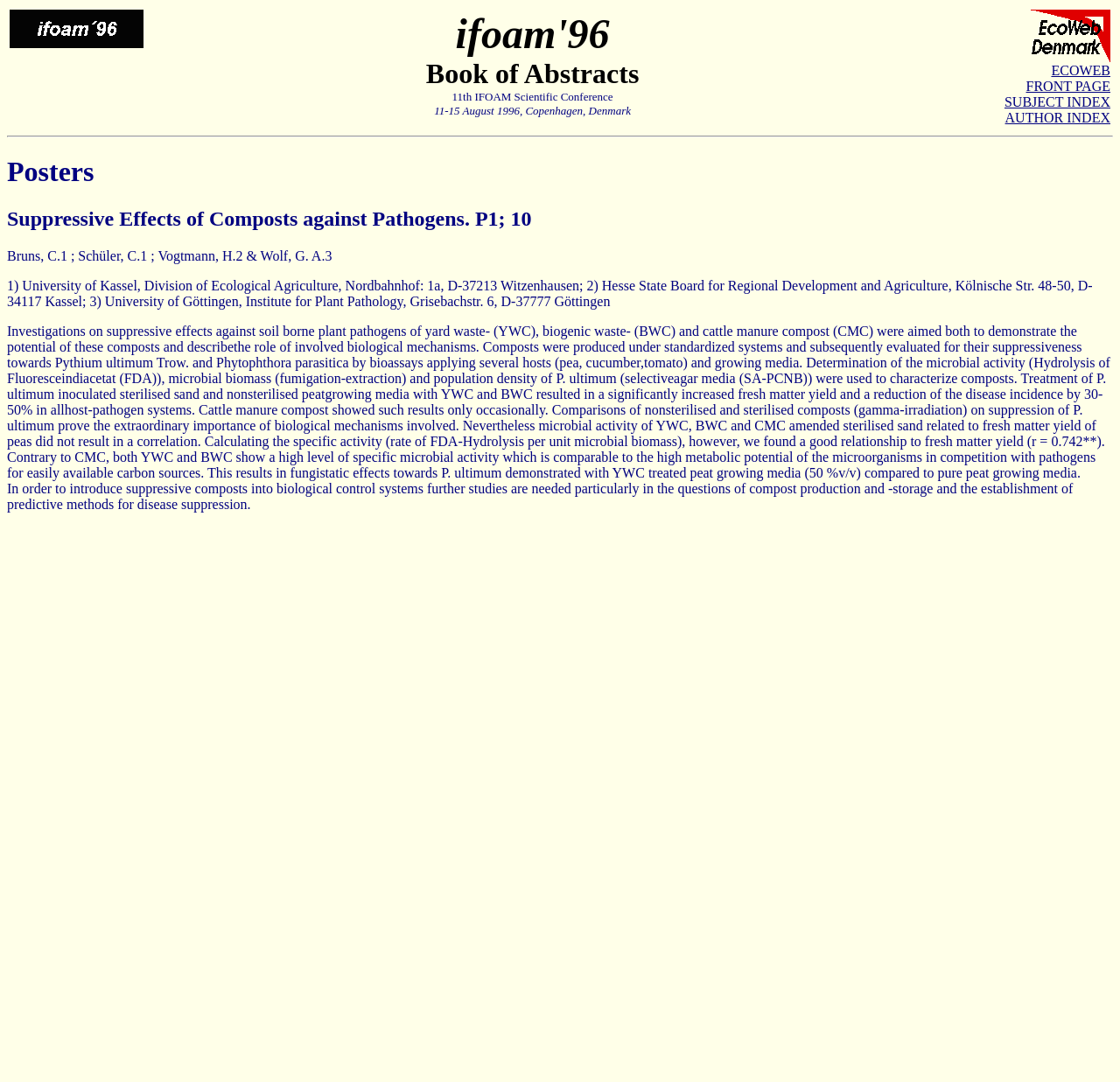Please provide a one-word or short phrase answer to the question:
What is the name of the university mentioned?

University of Kassel